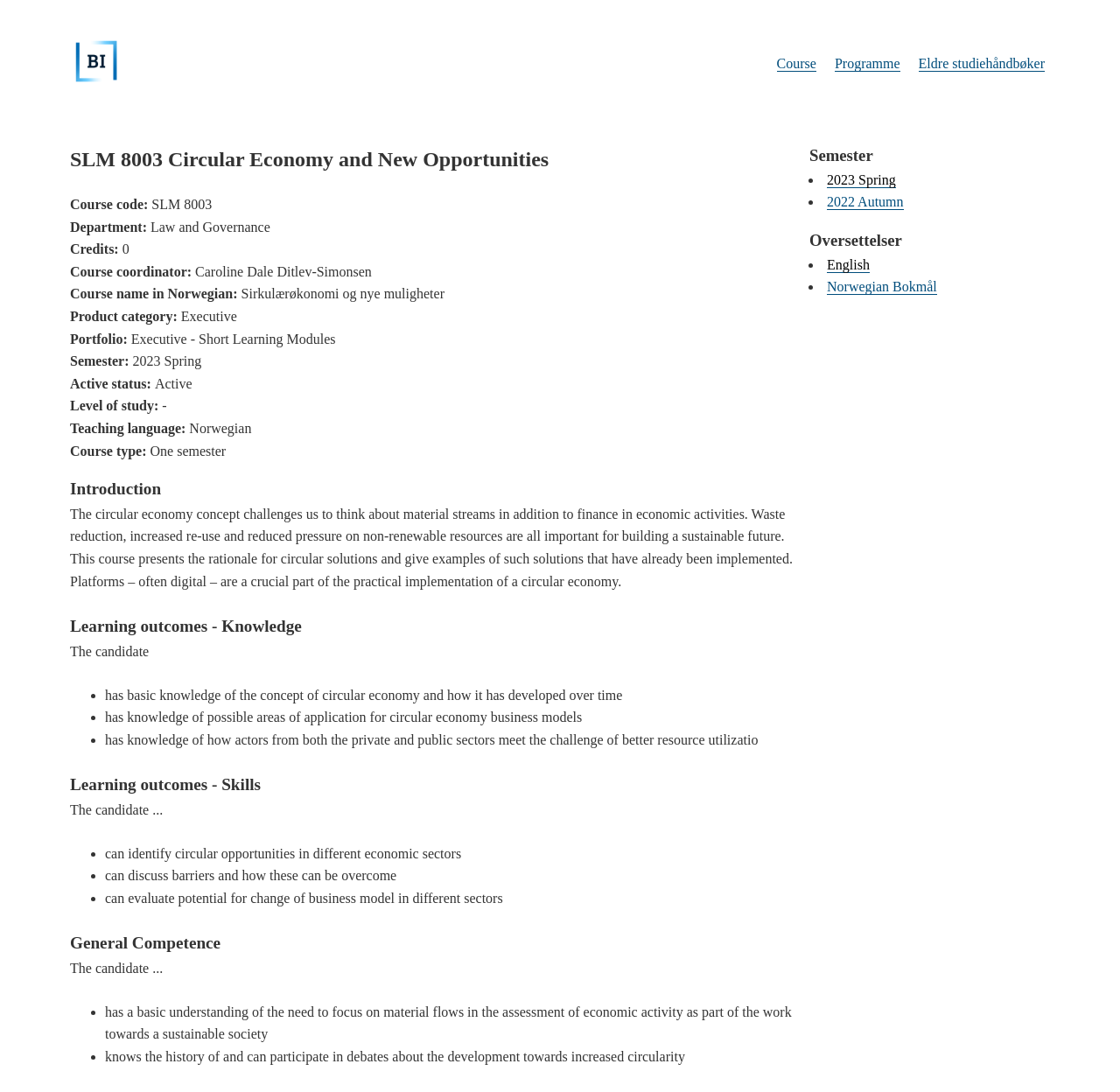Please identify the bounding box coordinates of where to click in order to follow the instruction: "Click on the 'Course' link".

[0.693, 0.051, 0.729, 0.066]